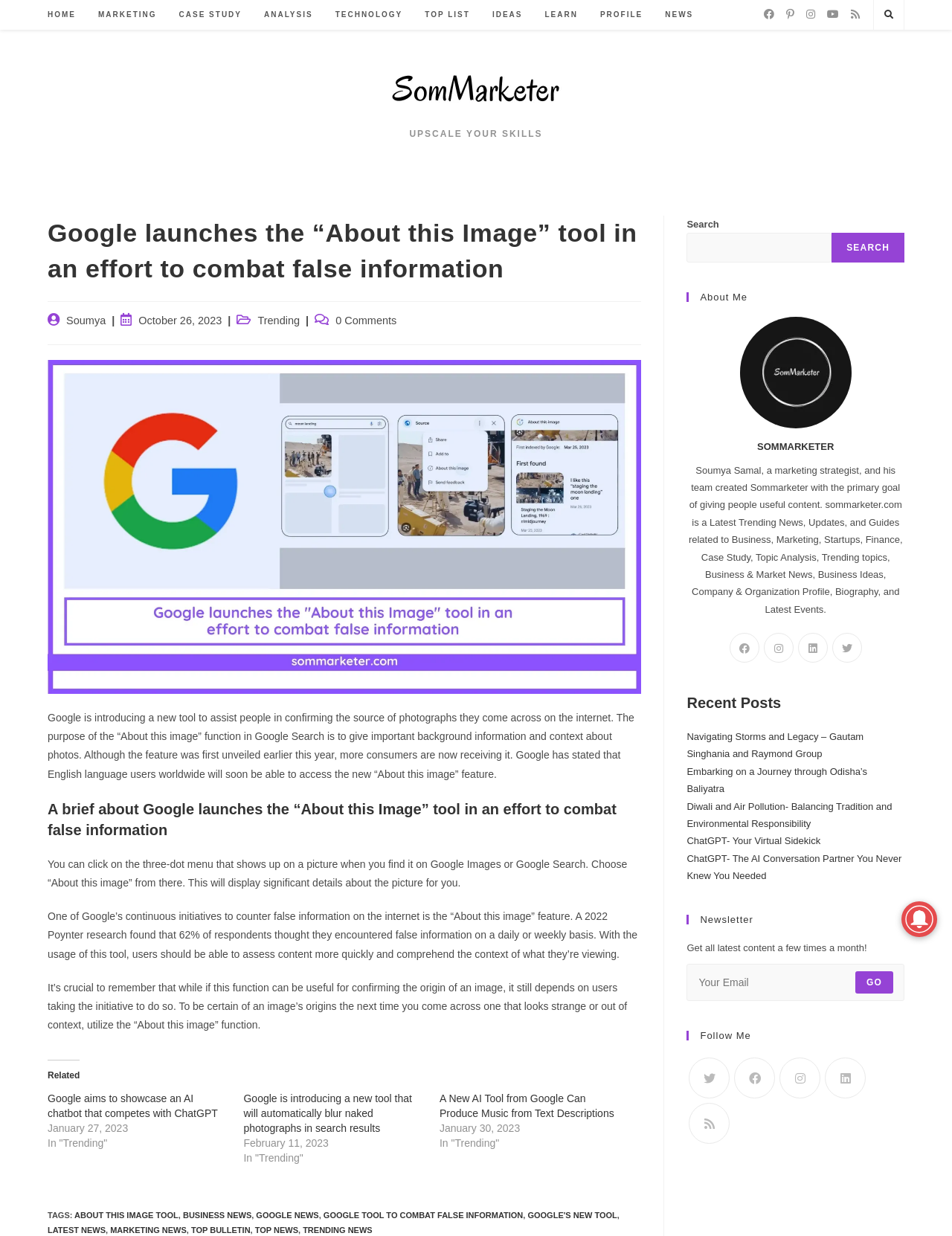Please determine the bounding box coordinates of the section I need to click to accomplish this instruction: "Click on the 'NEWS' link".

[0.687, 0.0, 0.74, 0.024]